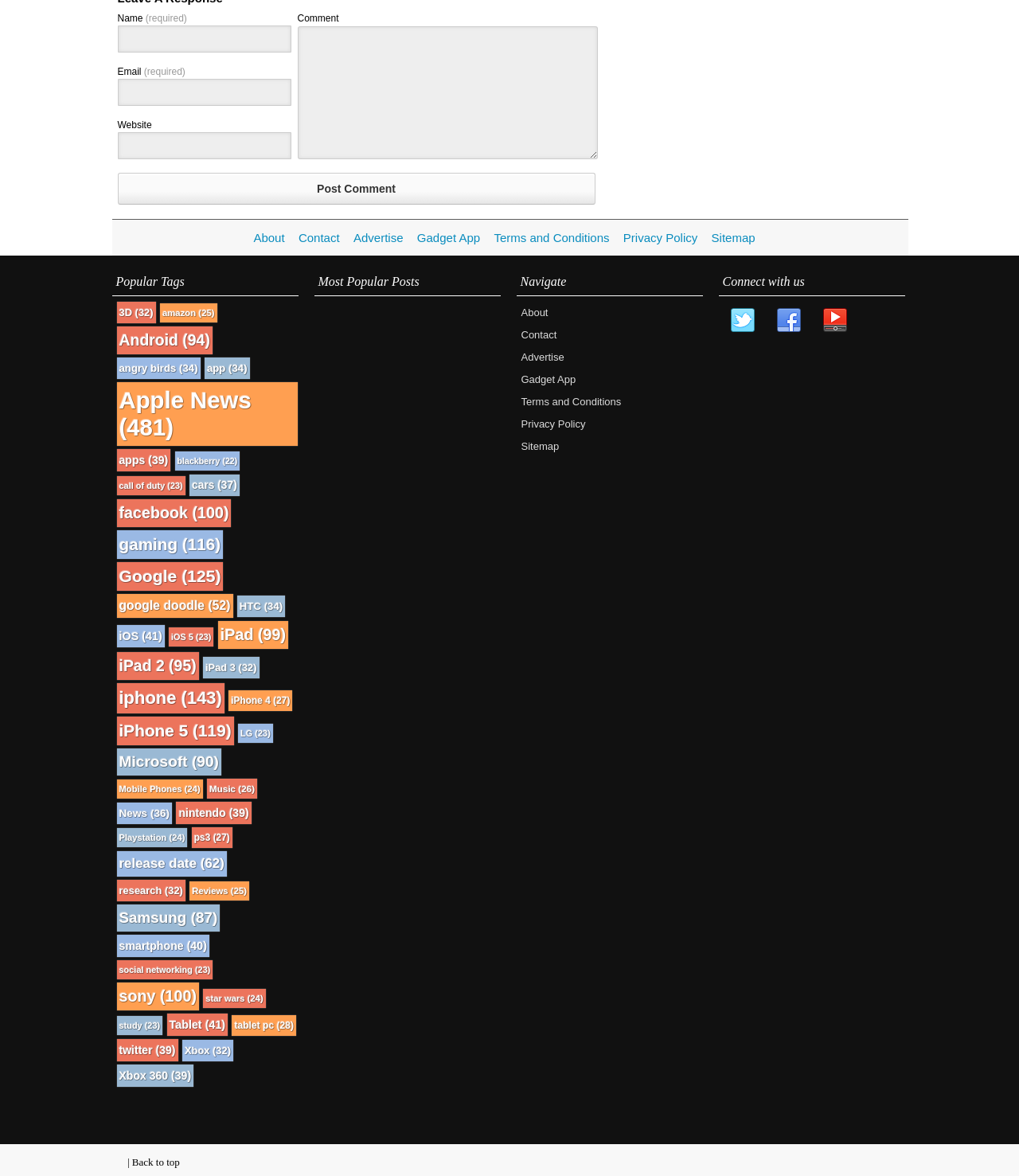Determine the bounding box for the described HTML element: "parent_node: Name (required) name="url"". Ensure the coordinates are four float numbers between 0 and 1 in the format [left, top, right, bottom].

[0.115, 0.112, 0.286, 0.135]